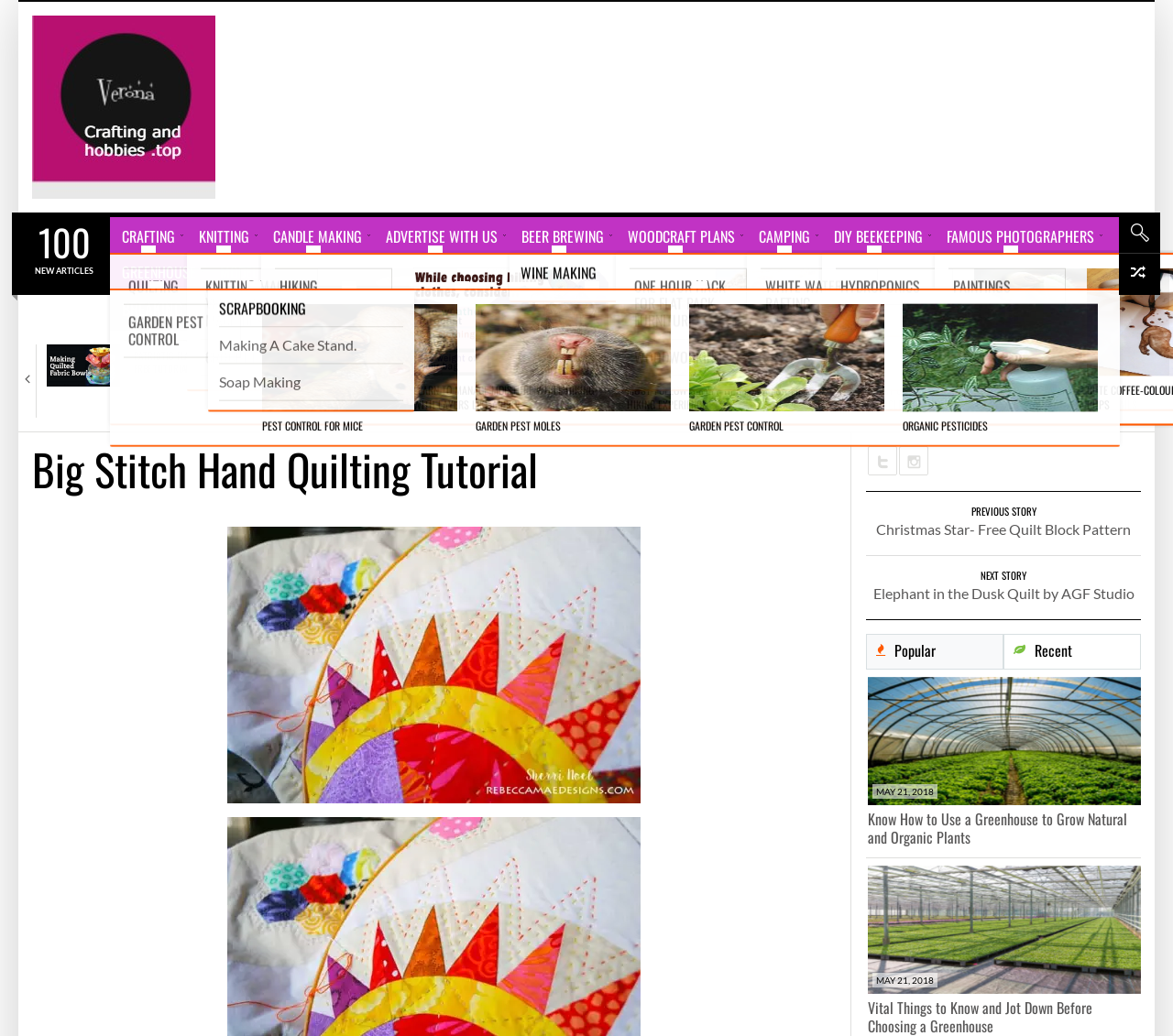Please specify the bounding box coordinates of the clickable section necessary to execute the following command: "Click on the 'CRAFTING' link".

[0.094, 0.21, 0.159, 0.244]